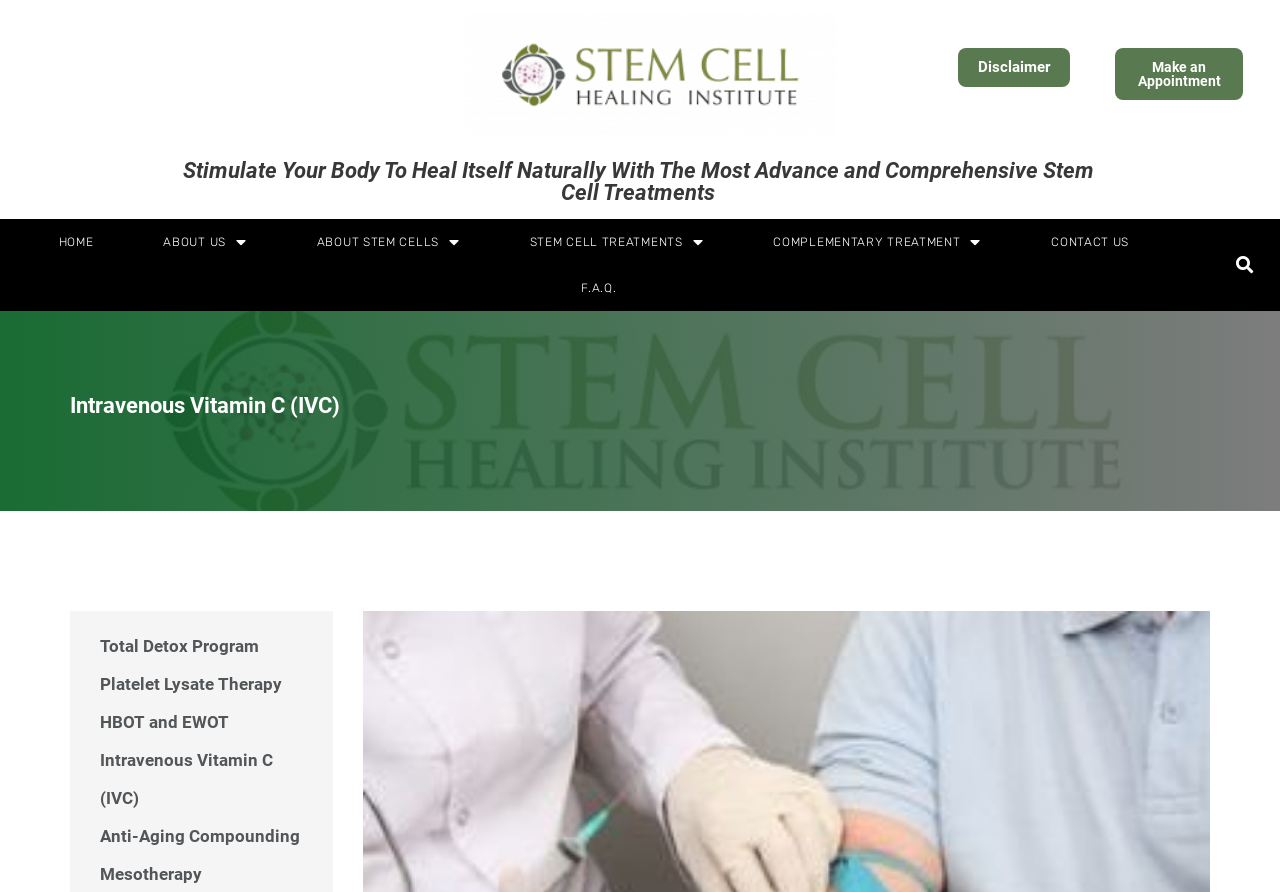What is the name of the institute?
Provide a one-word or short-phrase answer based on the image.

Stem Cell Healing Institute